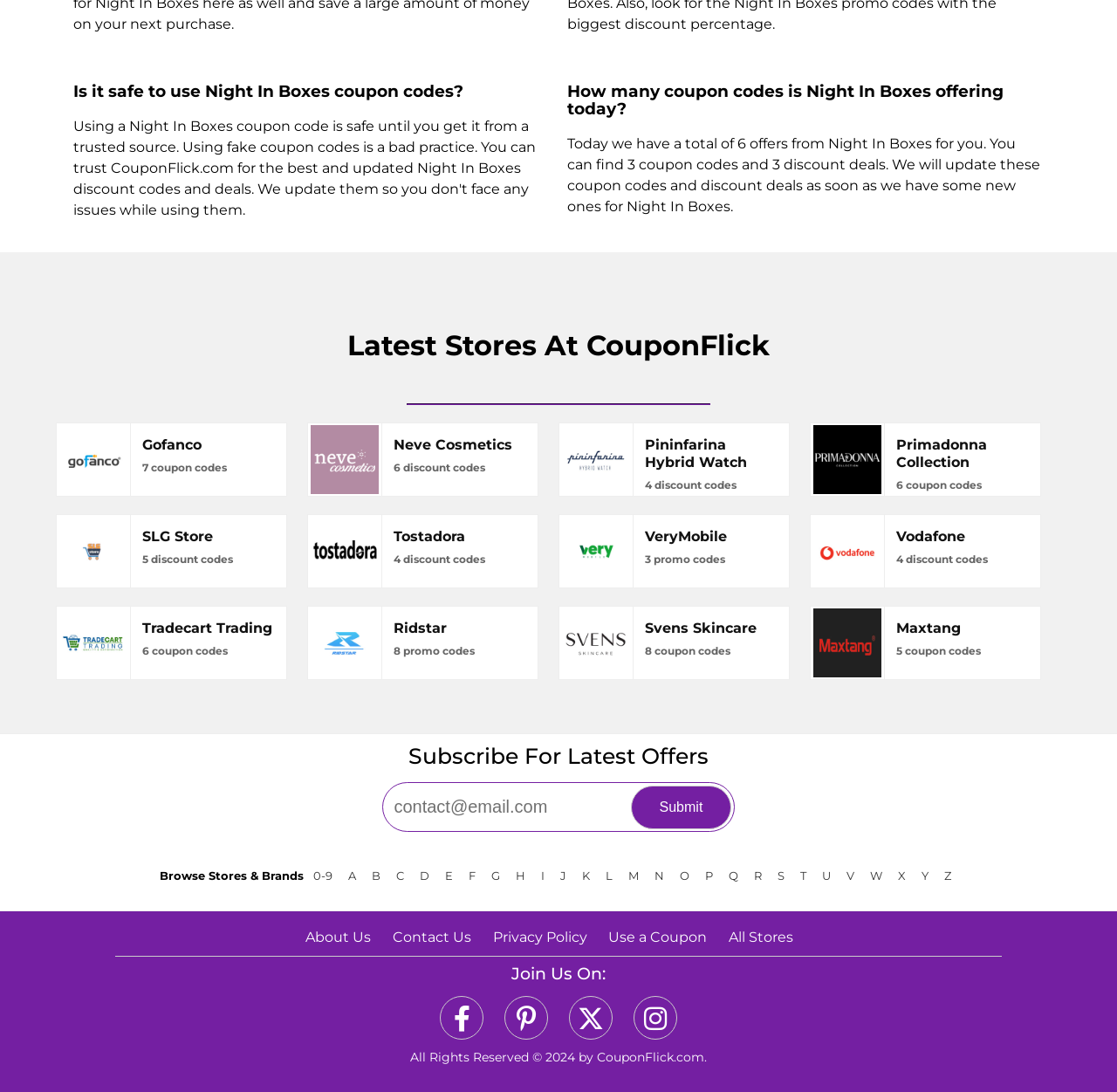Give a one-word or phrase response to the following question: What is the purpose of the 'Browse Stores & Brands' section?

To browse stores and brands